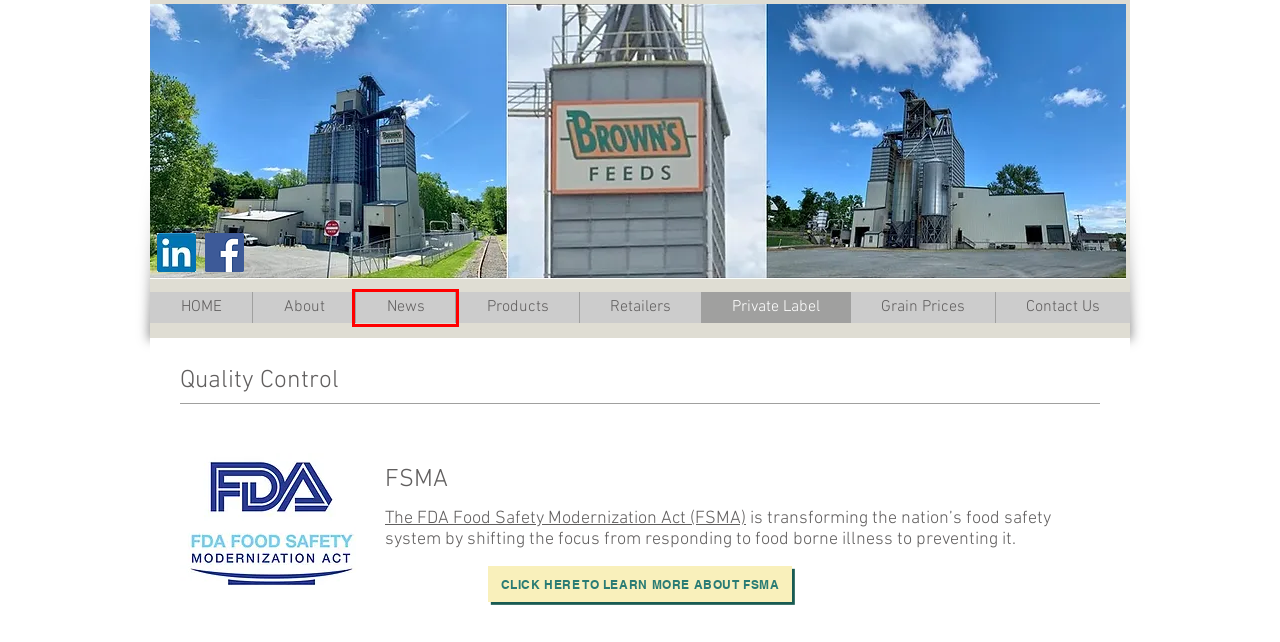A screenshot of a webpage is provided, featuring a red bounding box around a specific UI element. Identify the webpage description that most accurately reflects the new webpage after interacting with the selected element. Here are the candidates:
A. Contact Us | browns-feeds
B. Grain Prices | browns-feeds
C. Full Text of the Food Safety Modernization Act (FSMA) | FDA
D. About | browns-feeds
E. Browns Feeds
F. Private Label | browns-feeds
G. Food Safety Modernization Act (FSMA) | FDA
H. News  | browns-feeds

H